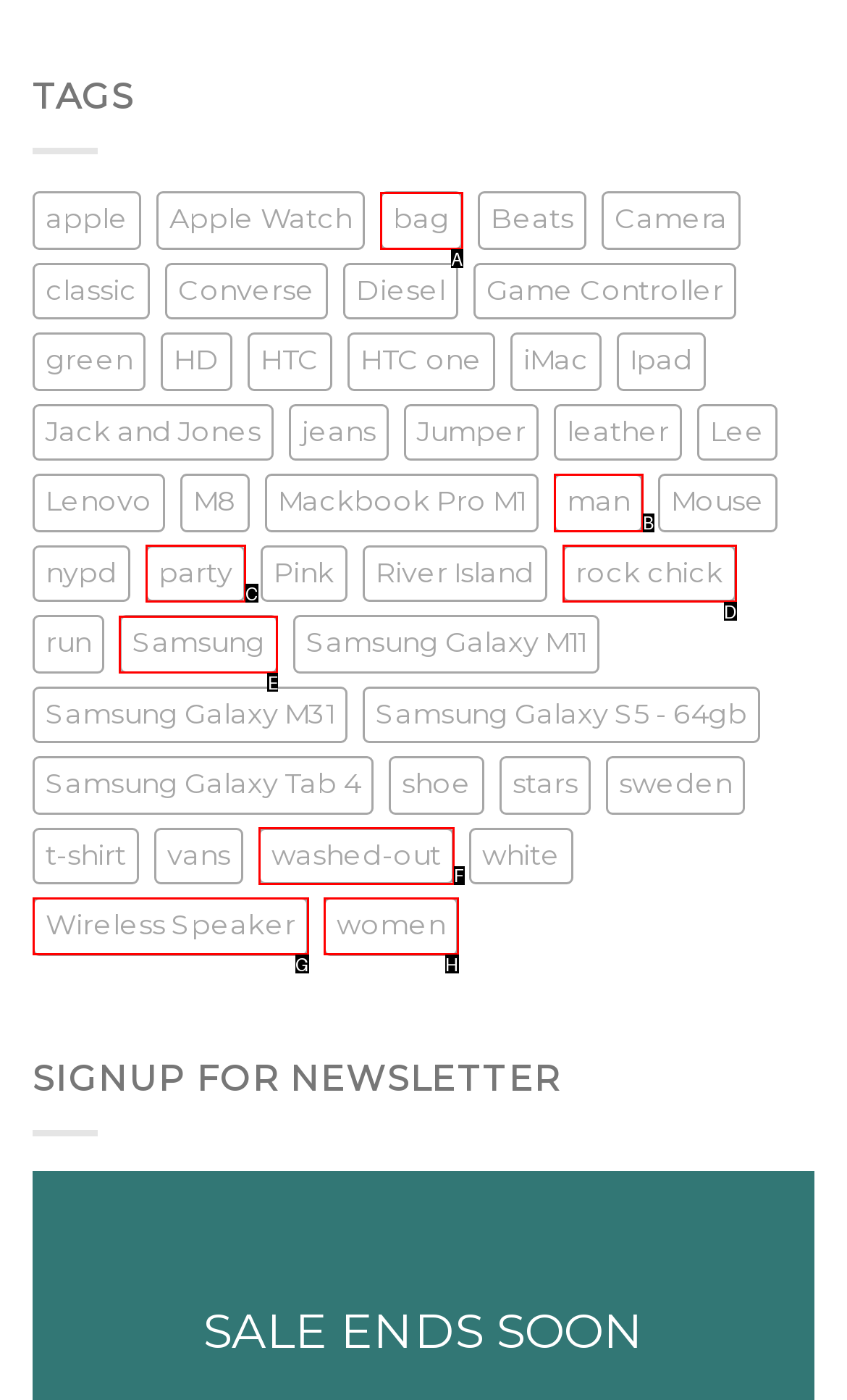Select the correct UI element to click for this task: Explore products from 'Samsung'.
Answer using the letter from the provided options.

E